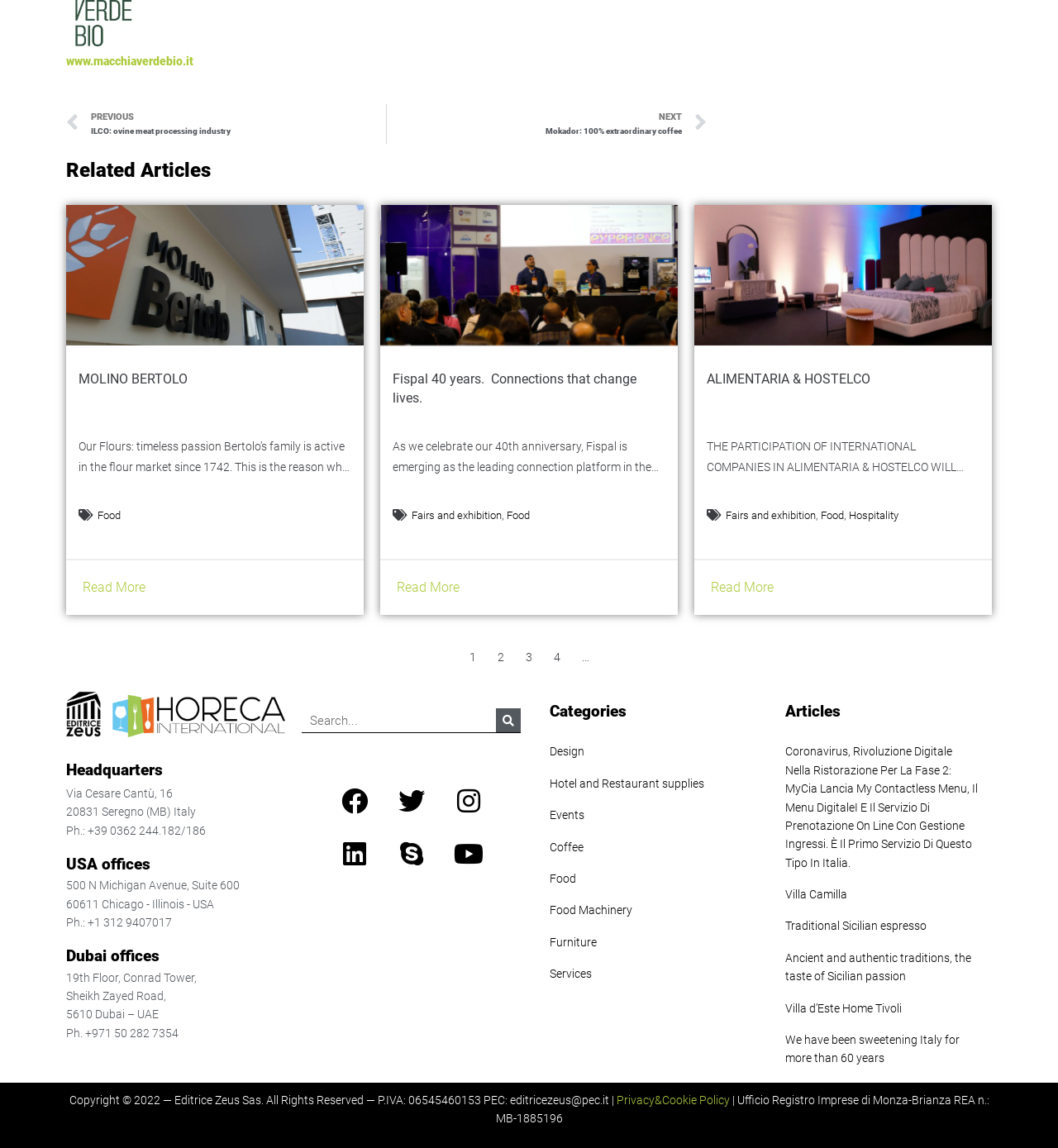Please locate the UI element described by "Hotel and Restaurant supplies" and provide its bounding box coordinates.

[0.508, 0.669, 0.715, 0.696]